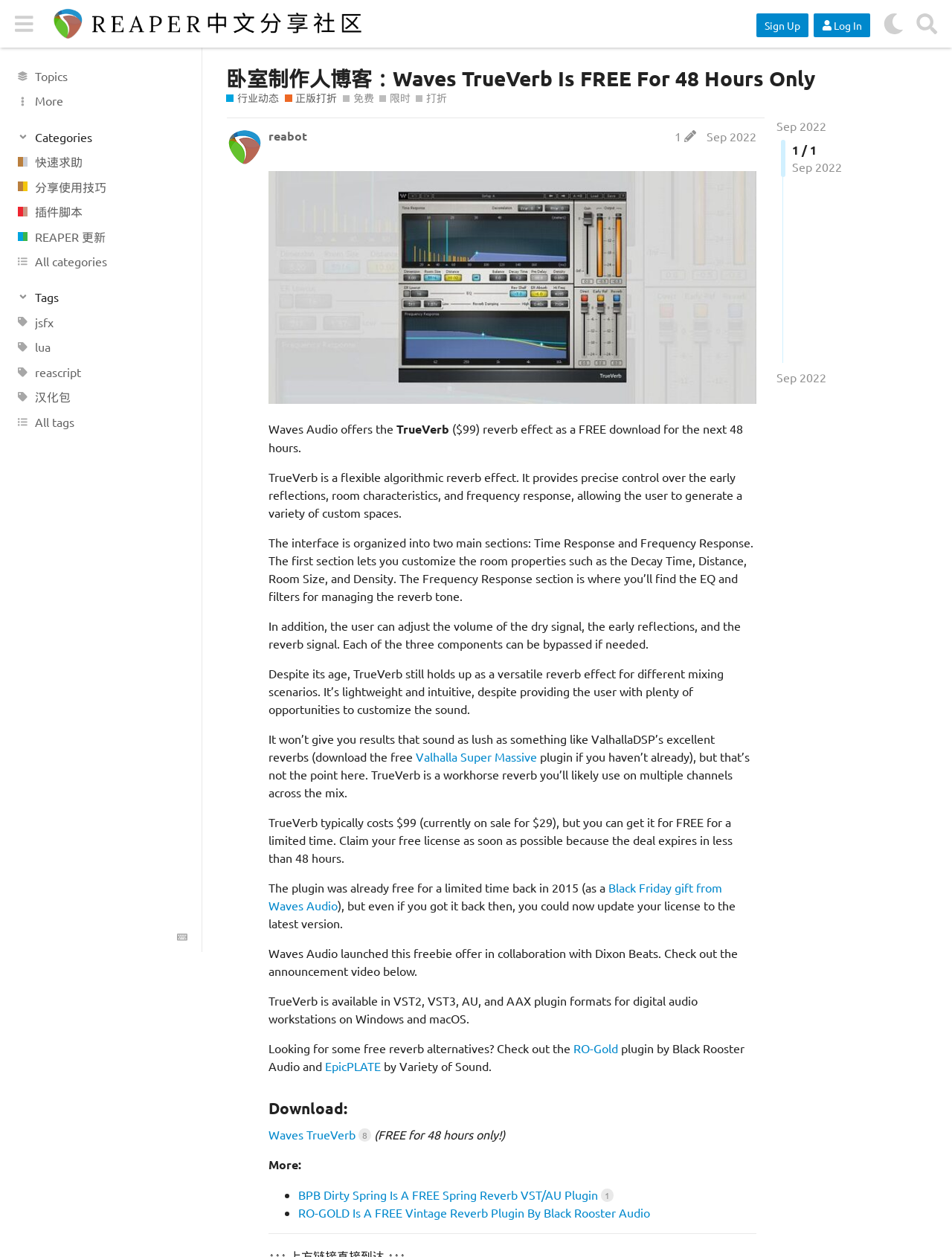Analyze the image and deliver a detailed answer to the question: What is the name of the reverb effect plugin?

The name of the reverb effect plugin is mentioned in the text as 'TrueVerb', which is a flexible algorithmic reverb effect provided by Waves Audio.